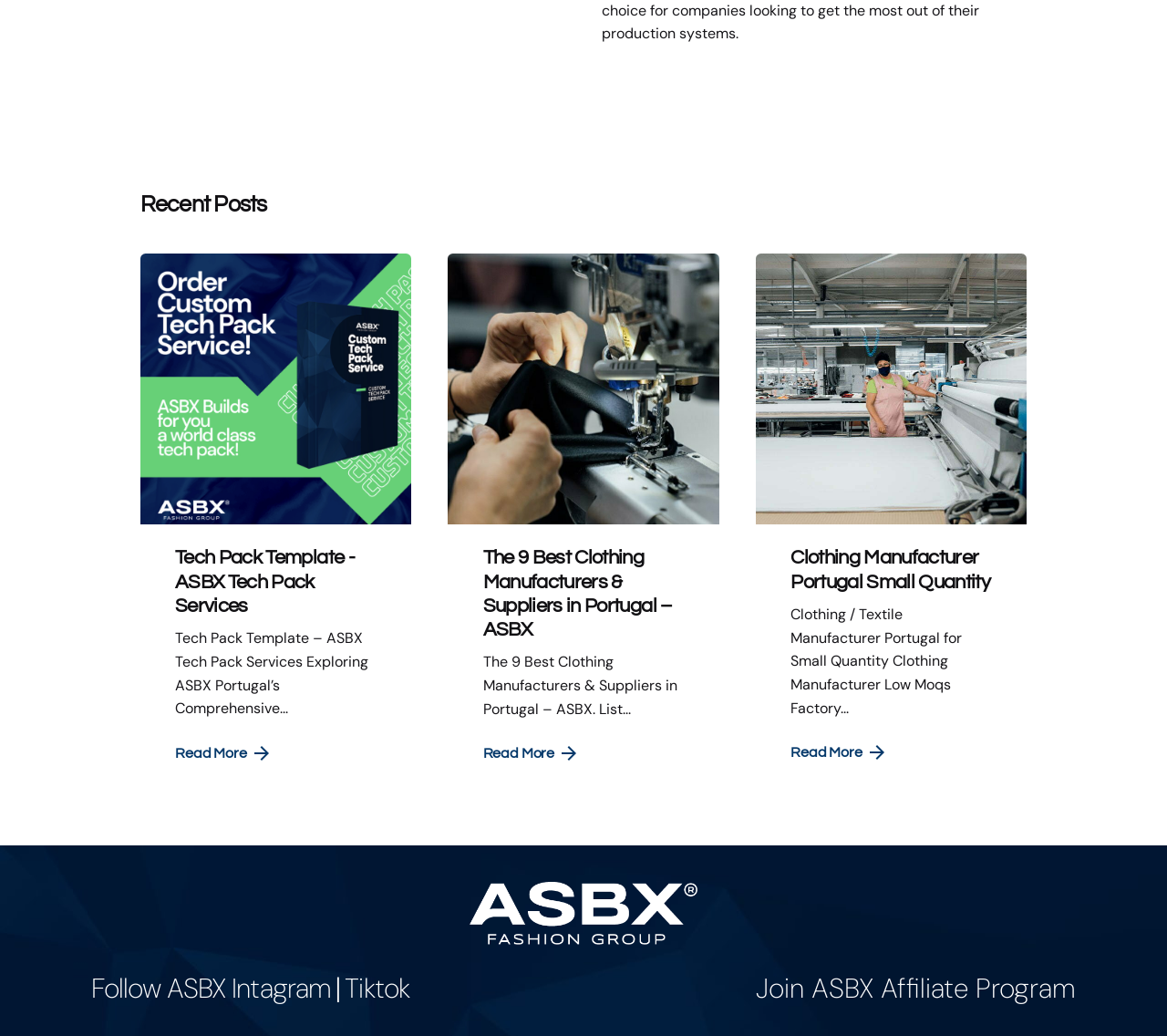Using the information in the image, give a comprehensive answer to the question: 
What is the purpose of the 'Read More' links?

The 'Read More' links are located at the bottom of each post, and they have a bounding box of [0.15, 0.716, 0.23, 0.737] for the first post, [0.414, 0.717, 0.494, 0.738] for the second post, and [0.677, 0.716, 0.758, 0.737] for the third post. These links are likely used to read the full article of each post.